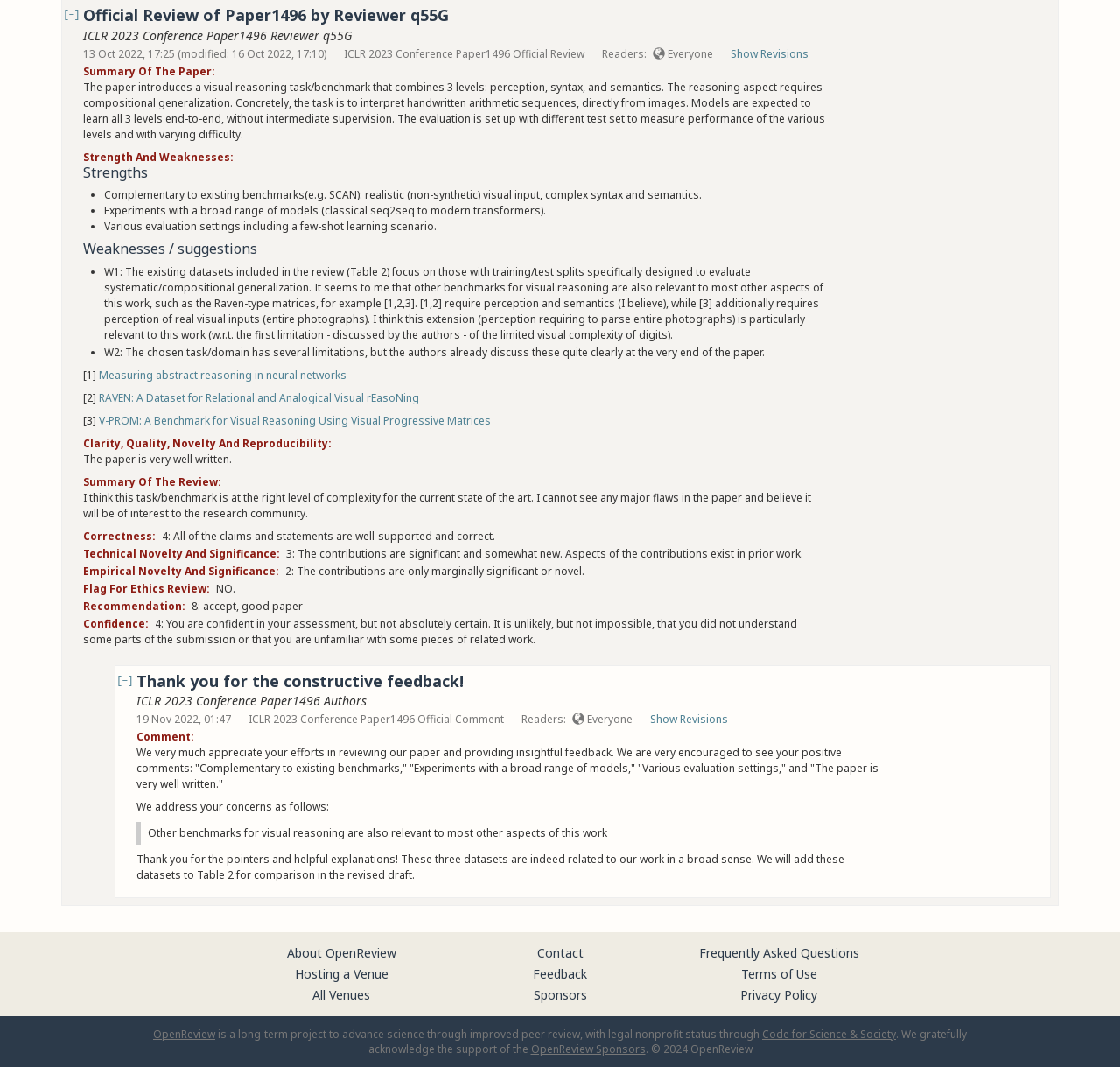Please provide a comprehensive answer to the question based on the screenshot: How many weaknesses are mentioned in the review?

The reviewer mentions two weaknesses in the section 'Weaknesses / suggestions', which are listed as 'W1' and 'W2'.